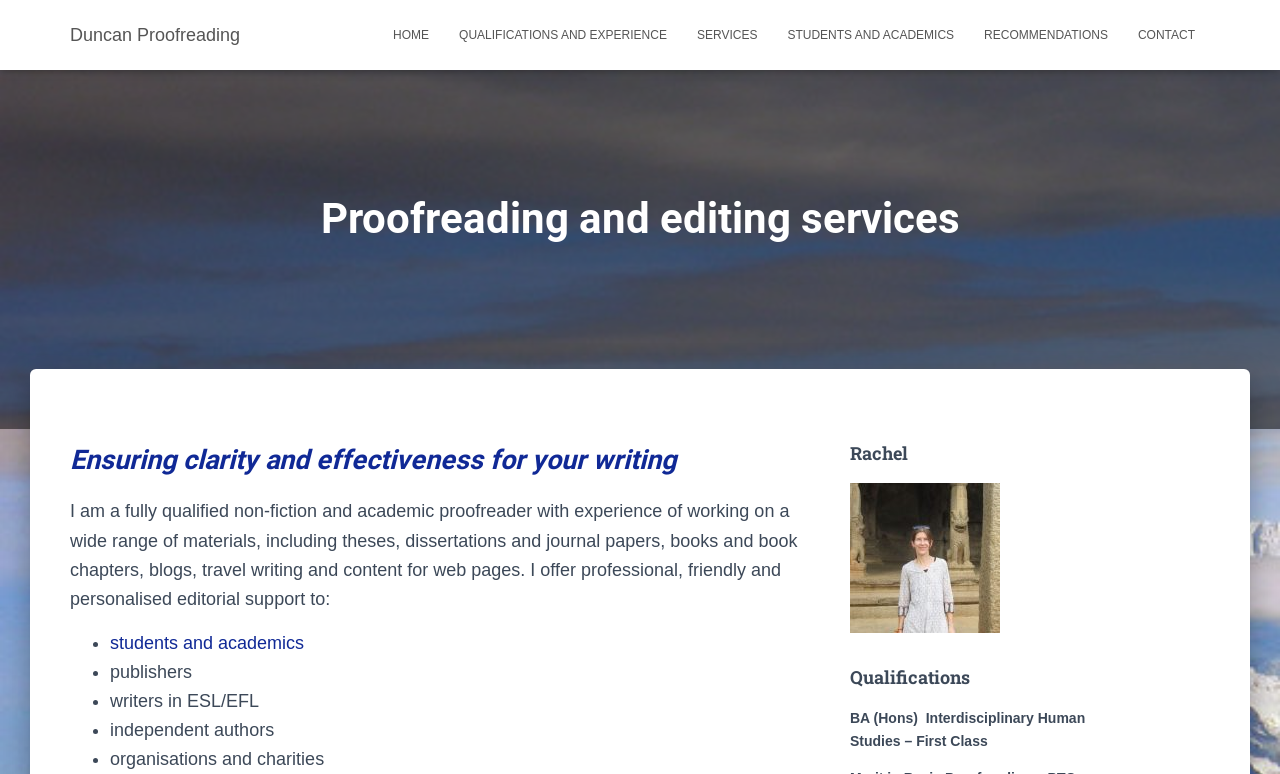What type of services does Duncan Proofreading offer?
Please elaborate on the answer to the question with detailed information.

Based on the webpage, Duncan Proofreading offers proofreading and editing services, which is evident from the heading 'Proofreading and editing services' and the description of the services provided.